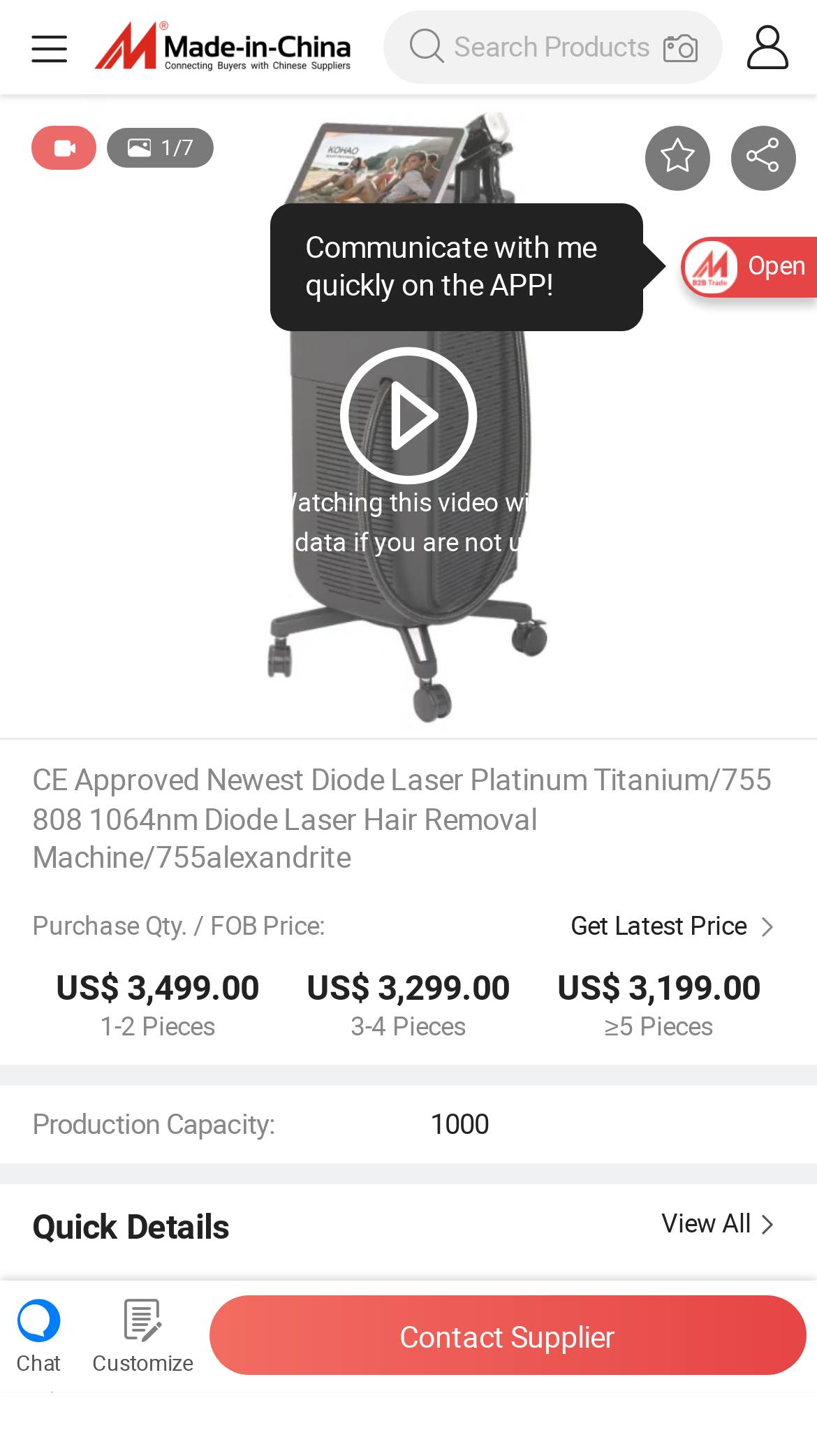Use a single word or phrase to respond to the question:
What is the production capacity of the supplier?

1000